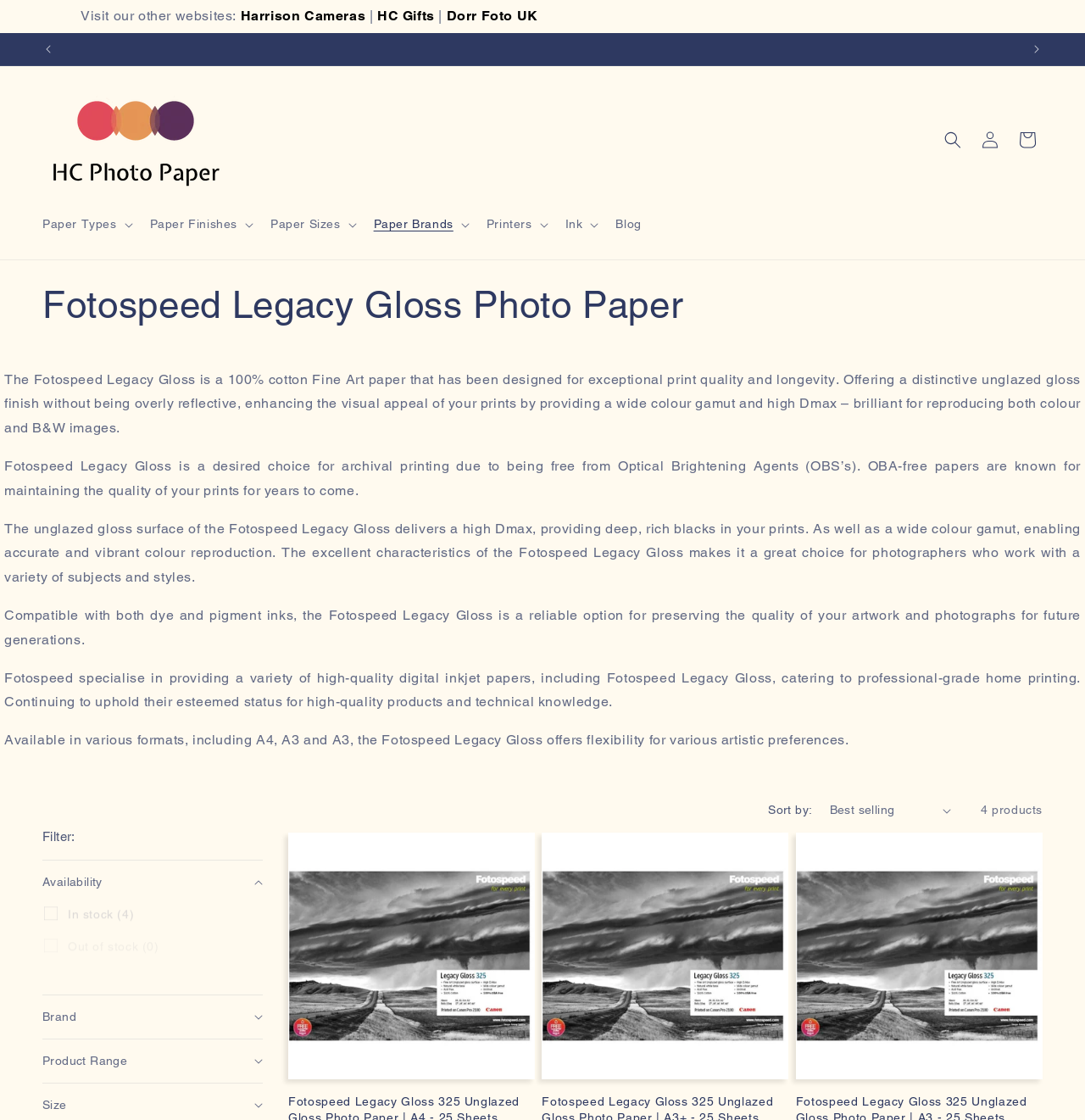Respond with a single word or phrase:
How many products are available in the current collection?

4 products